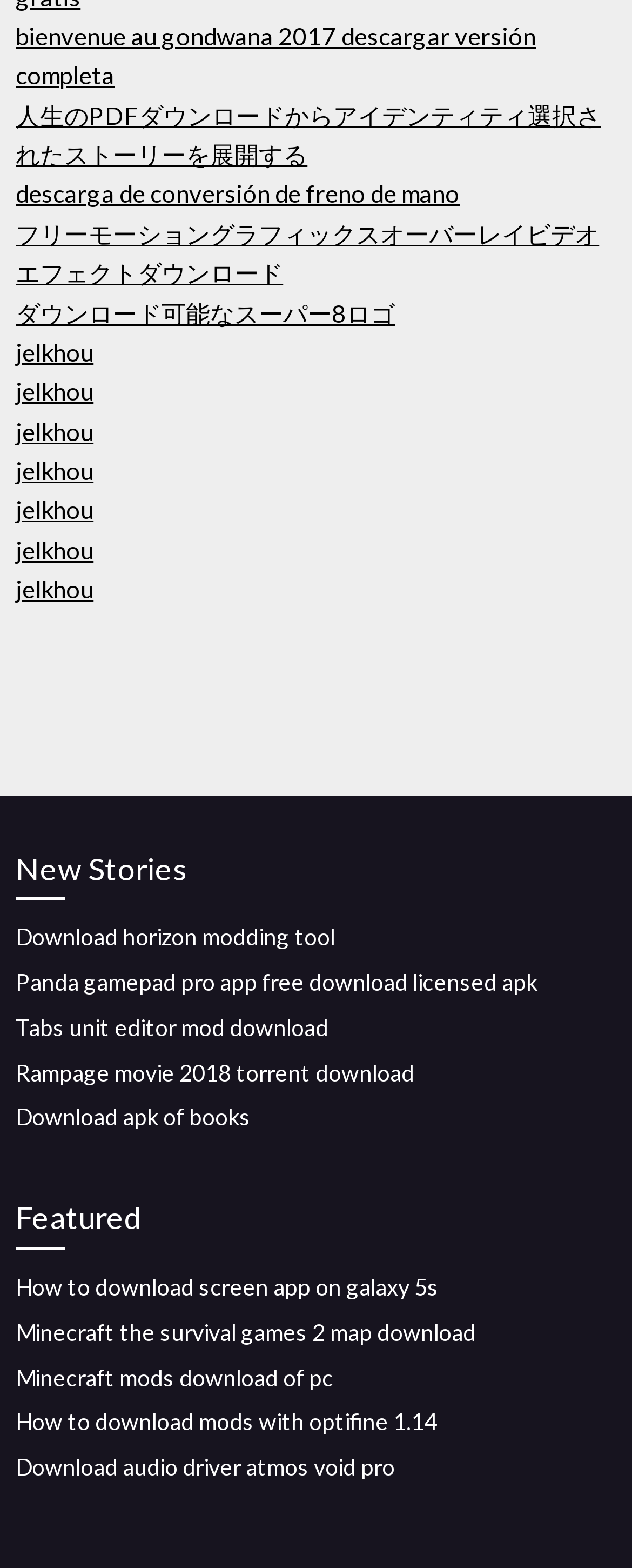Given the webpage screenshot, identify the bounding box of the UI element that matches this description: "フリーモーショングラフィックスオーバーレイビデオエフェクトダウンロード".

[0.025, 0.139, 0.948, 0.183]